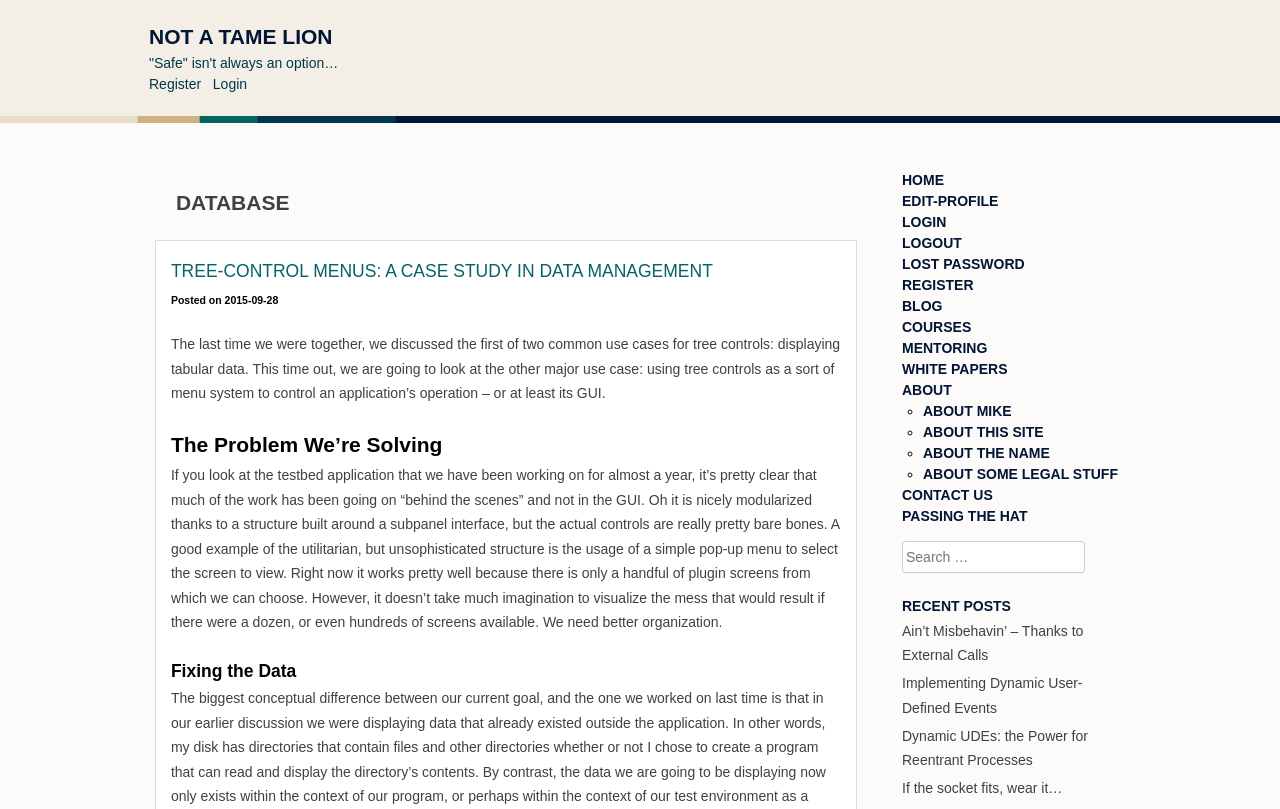Please locate and retrieve the main header text of the webpage.

NOT A TAME LION